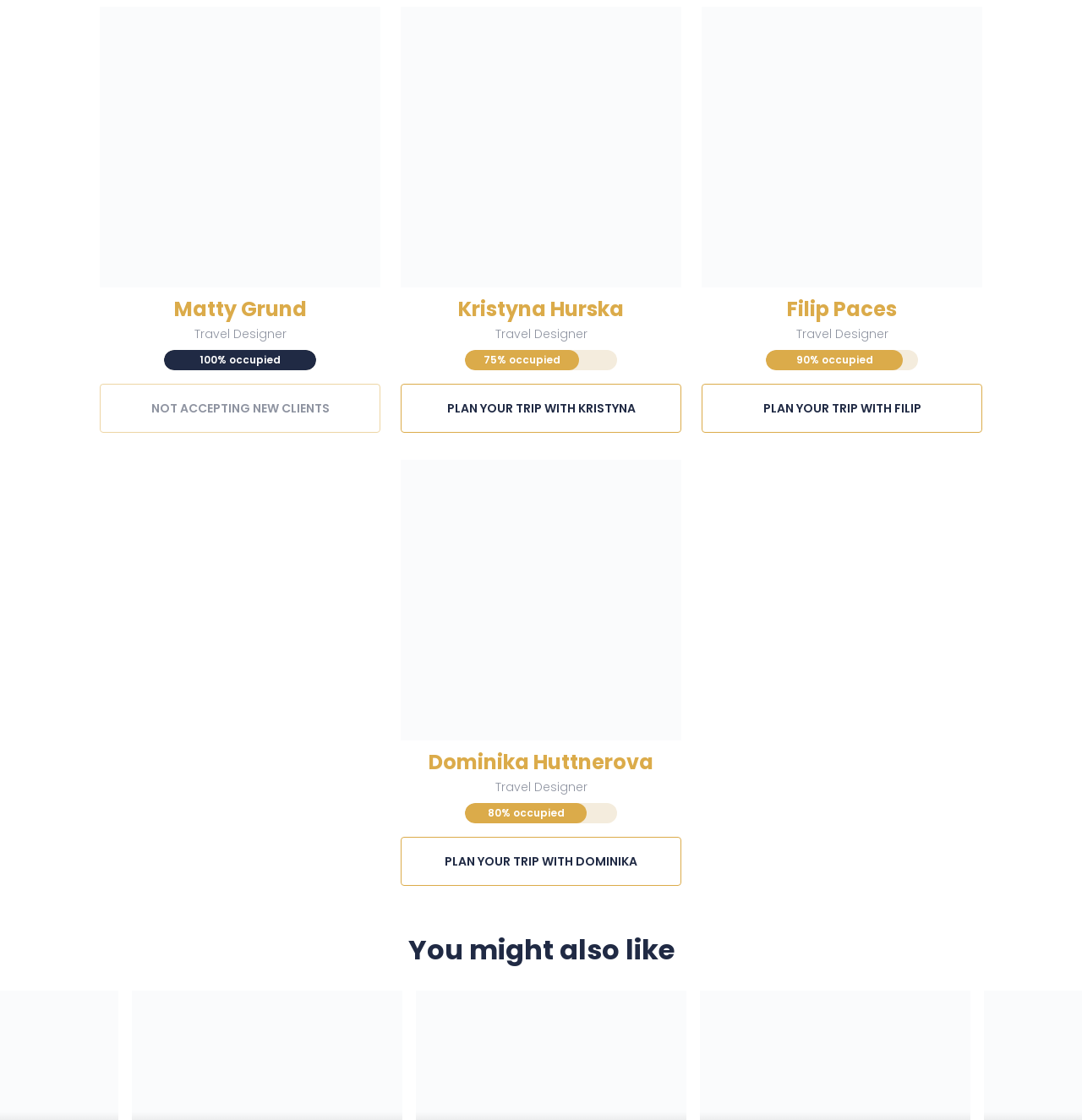Using the description: "plan your trip with Kristyna", identify the bounding box of the corresponding UI element in the screenshot.

[0.37, 0.343, 0.63, 0.386]